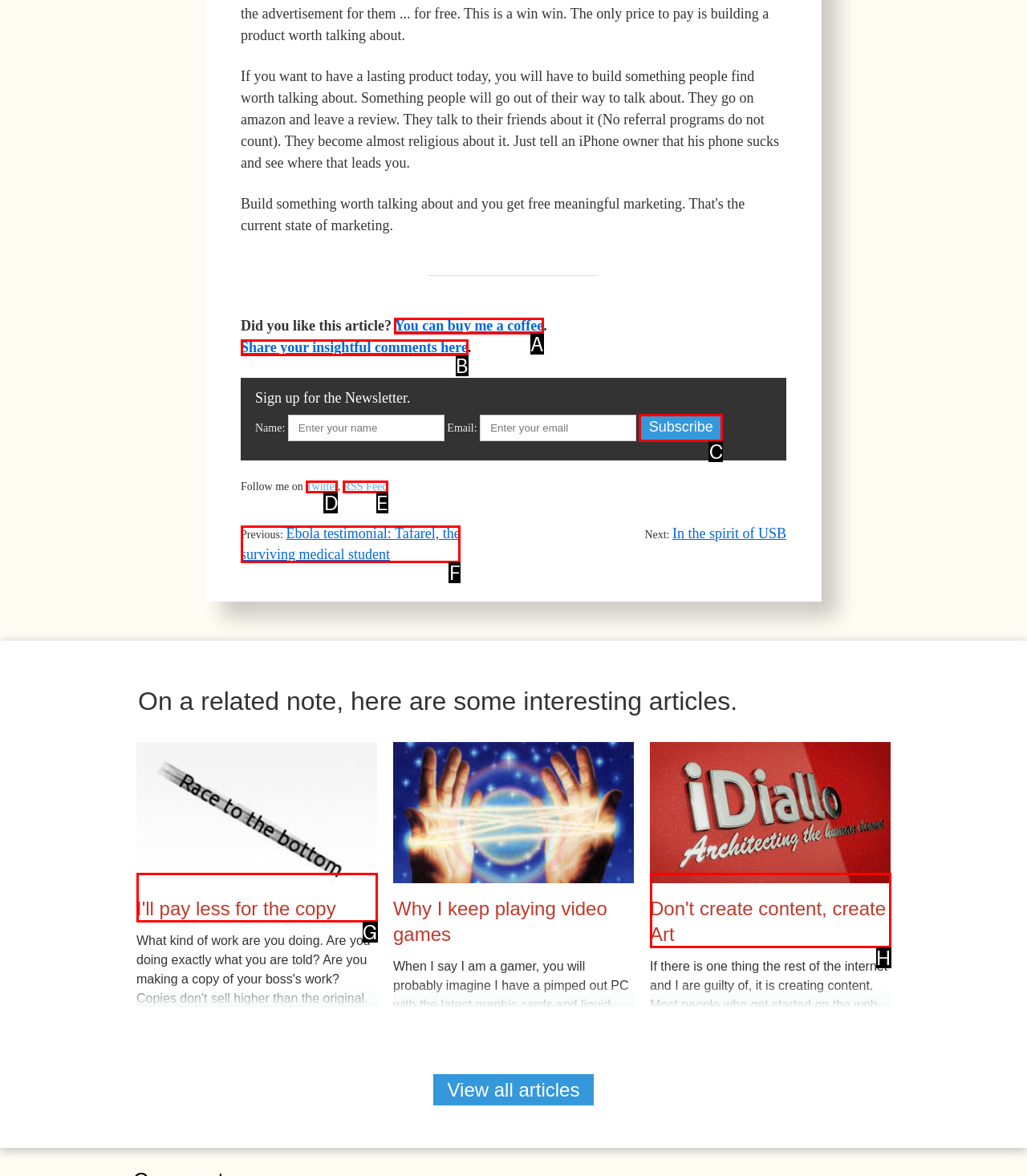Refer to the description: Subscribe and choose the option that best fits. Provide the letter of that option directly from the options.

C